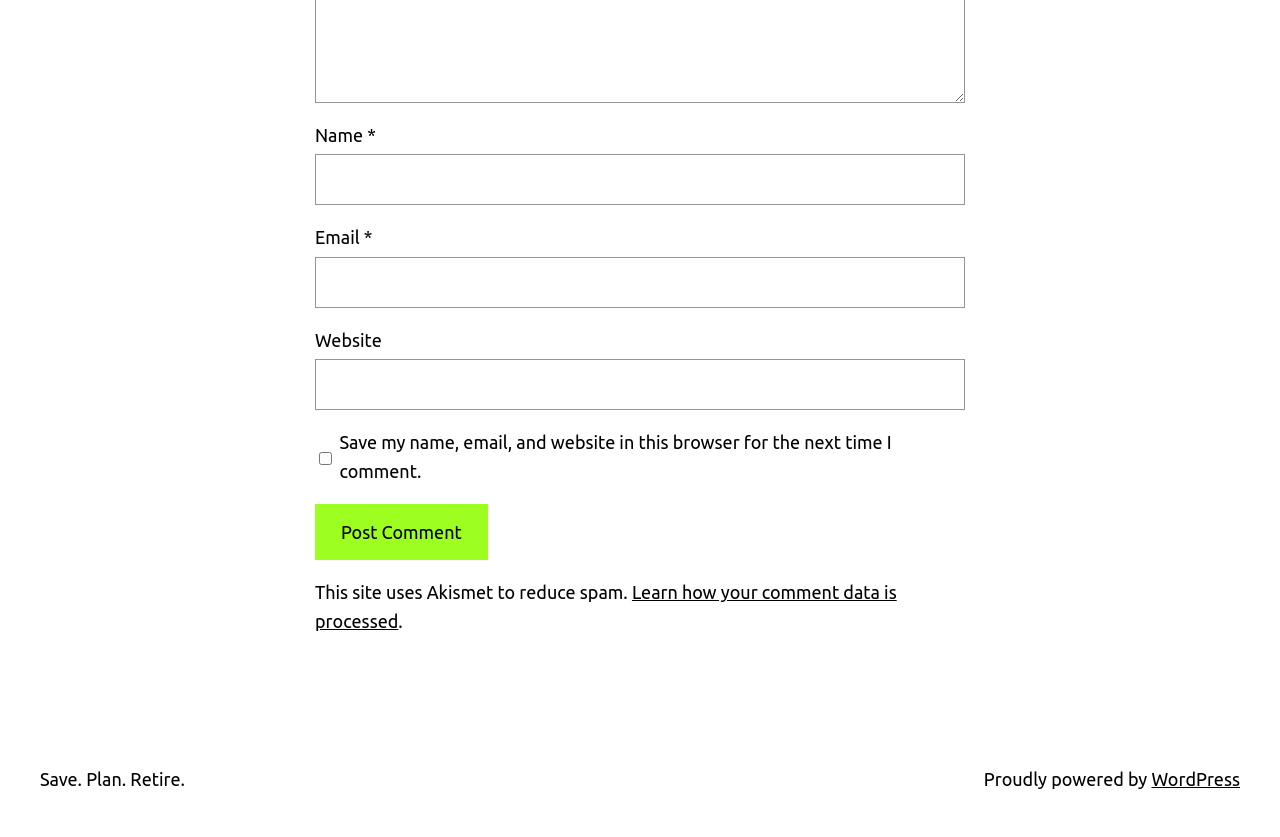Locate the bounding box coordinates of the element I should click to achieve the following instruction: "Input your email".

[0.246, 0.307, 0.754, 0.368]